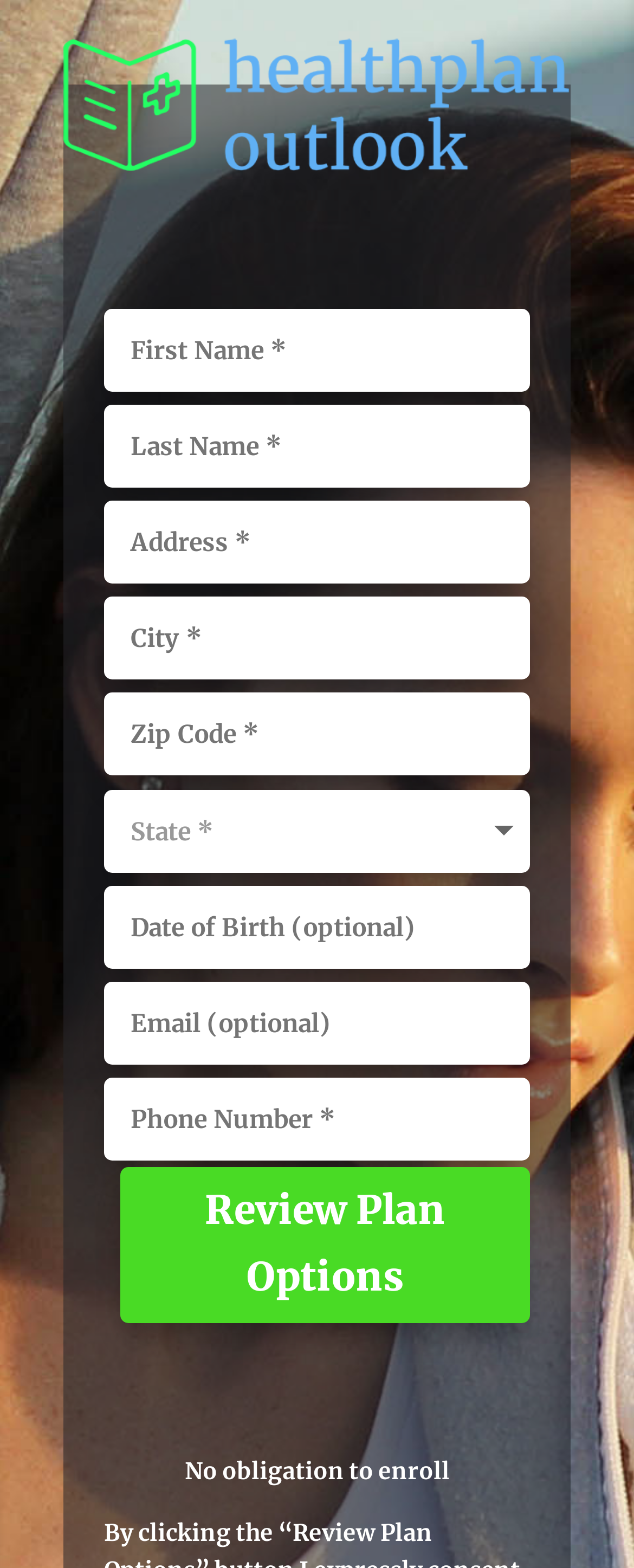How many textboxes are there?
Using the visual information, answer the question in a single word or phrase.

9